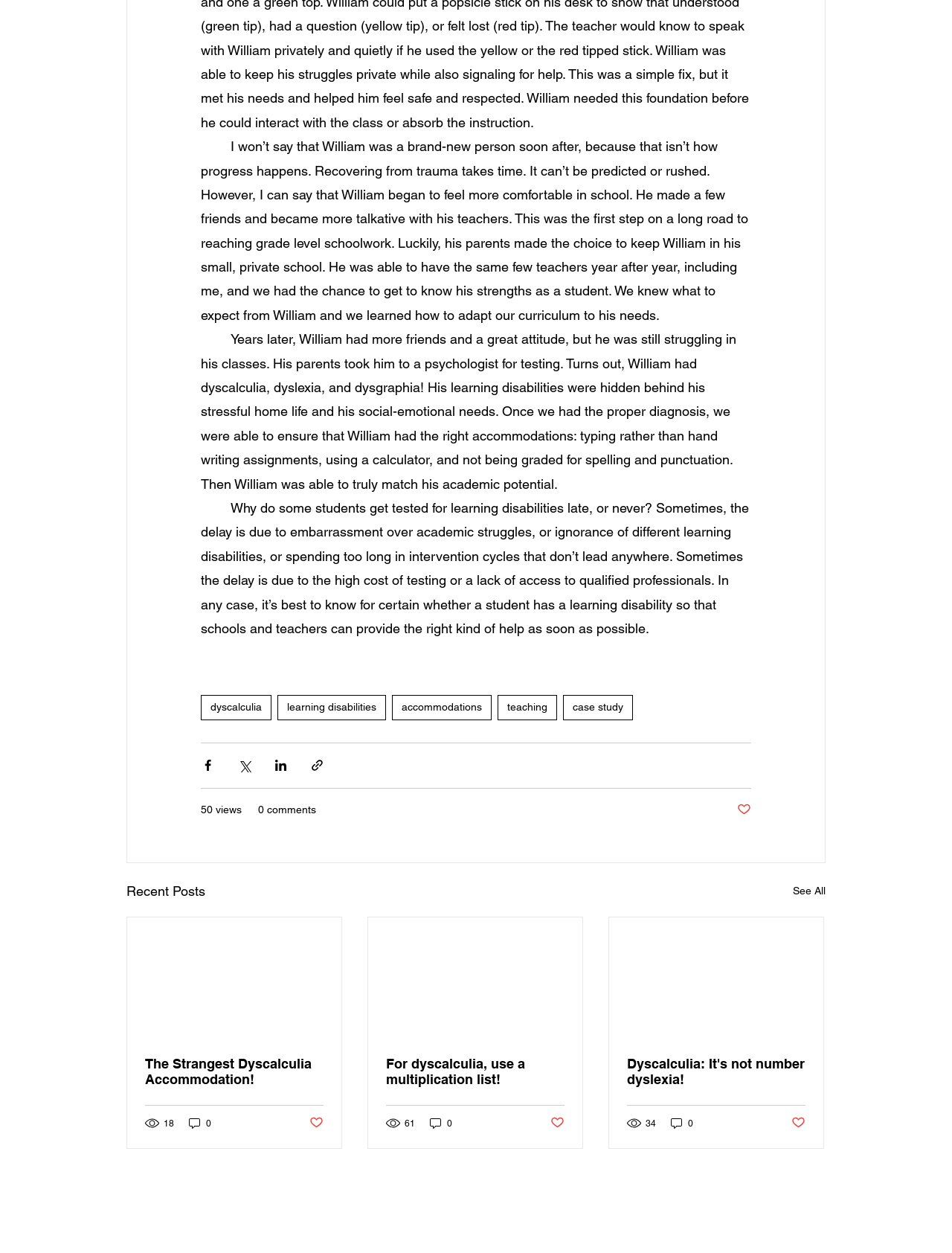Provide the bounding box coordinates of the HTML element this sentence describes: "Skip to main content".

None